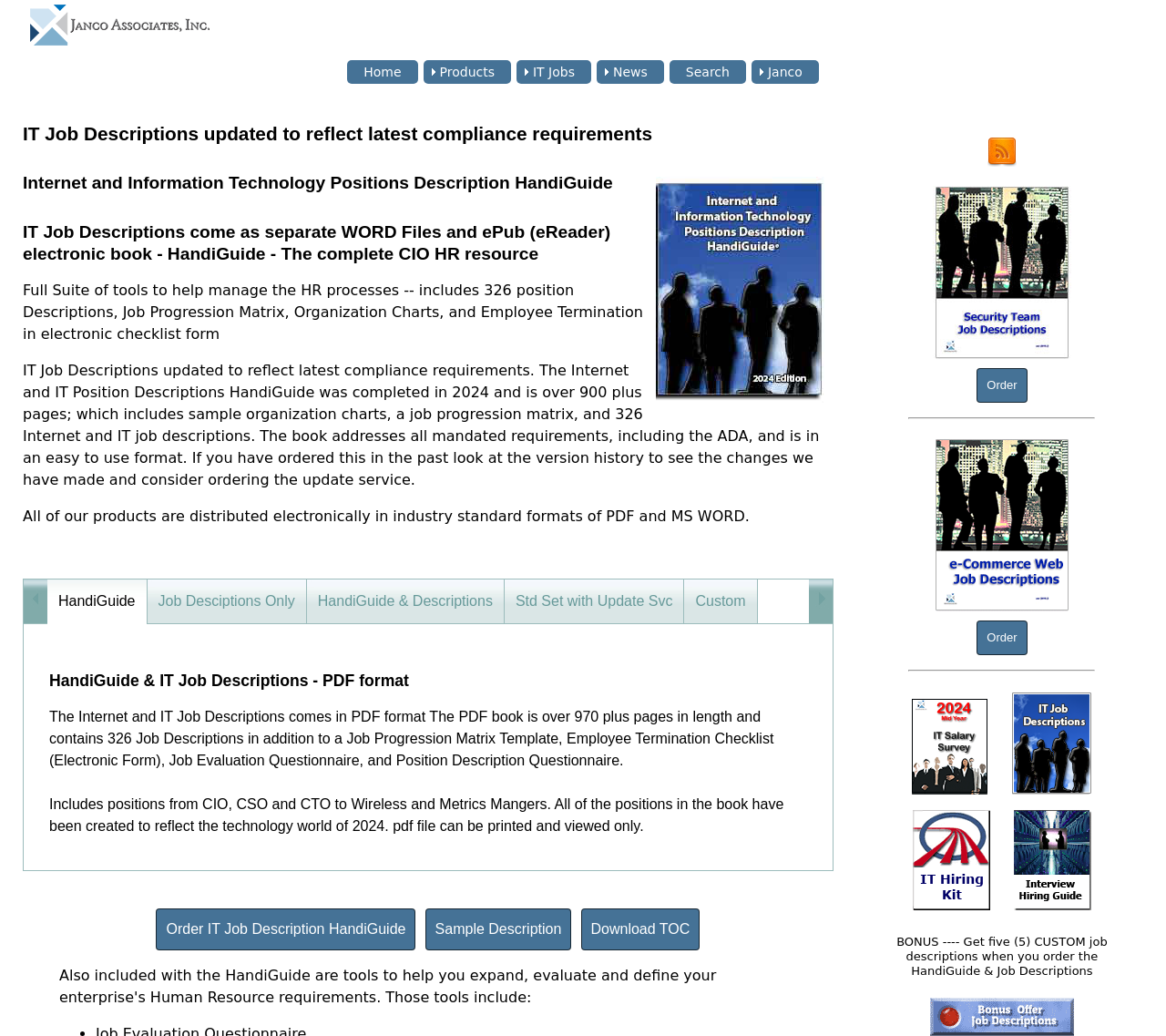Provide your answer to the question using just one word or phrase: What is the text of the first link on the webpage?

Security job descriptions infrastructure cio salary survey